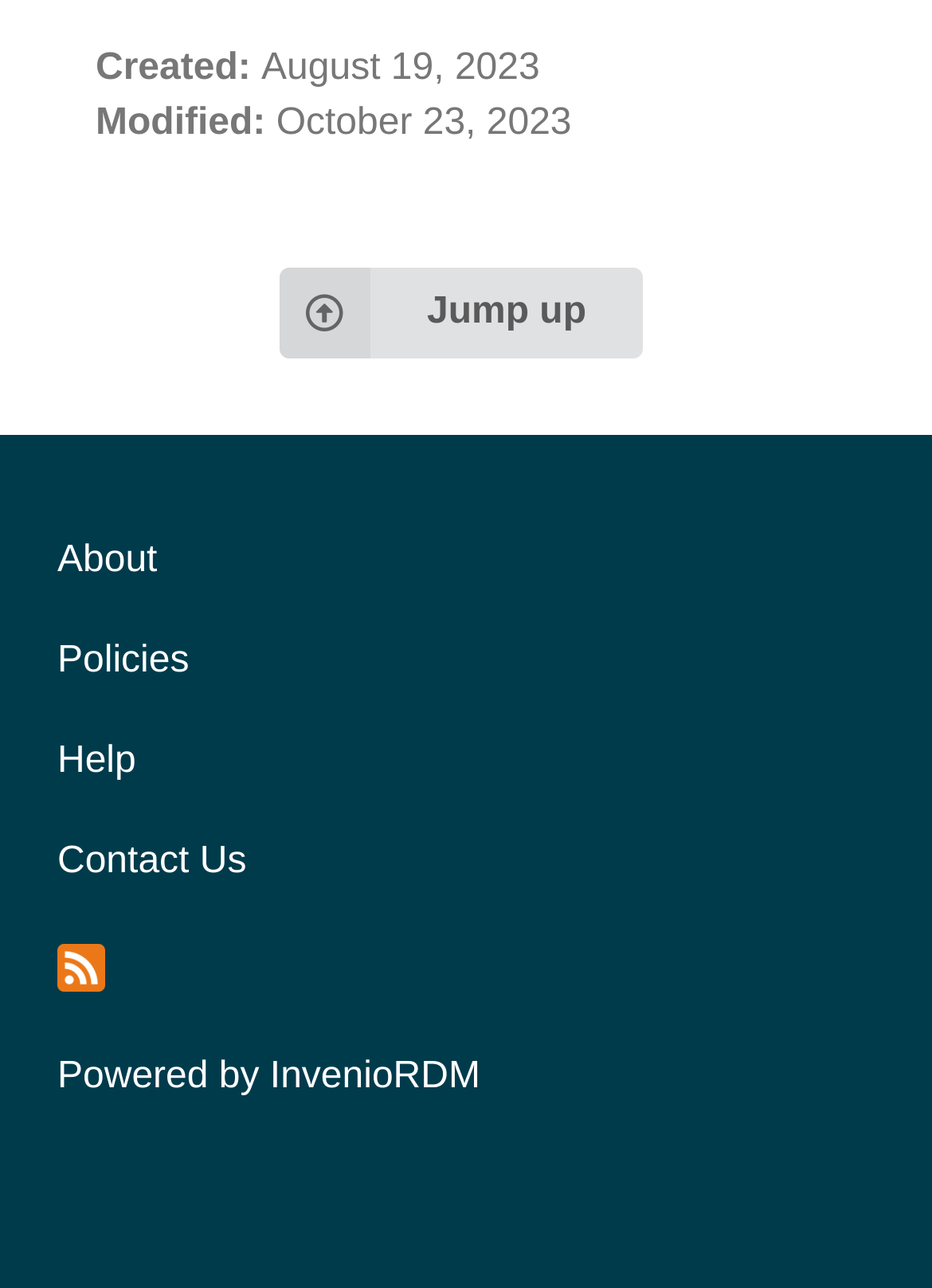What is the modification date of the information?
Look at the webpage screenshot and answer the question with a detailed explanation.

The modification date of the information can be found in the 'Upload information' region, which is located at the top of the page. Within this region, there is a description list that contains the modification date, which is 'October 23, 2023'.